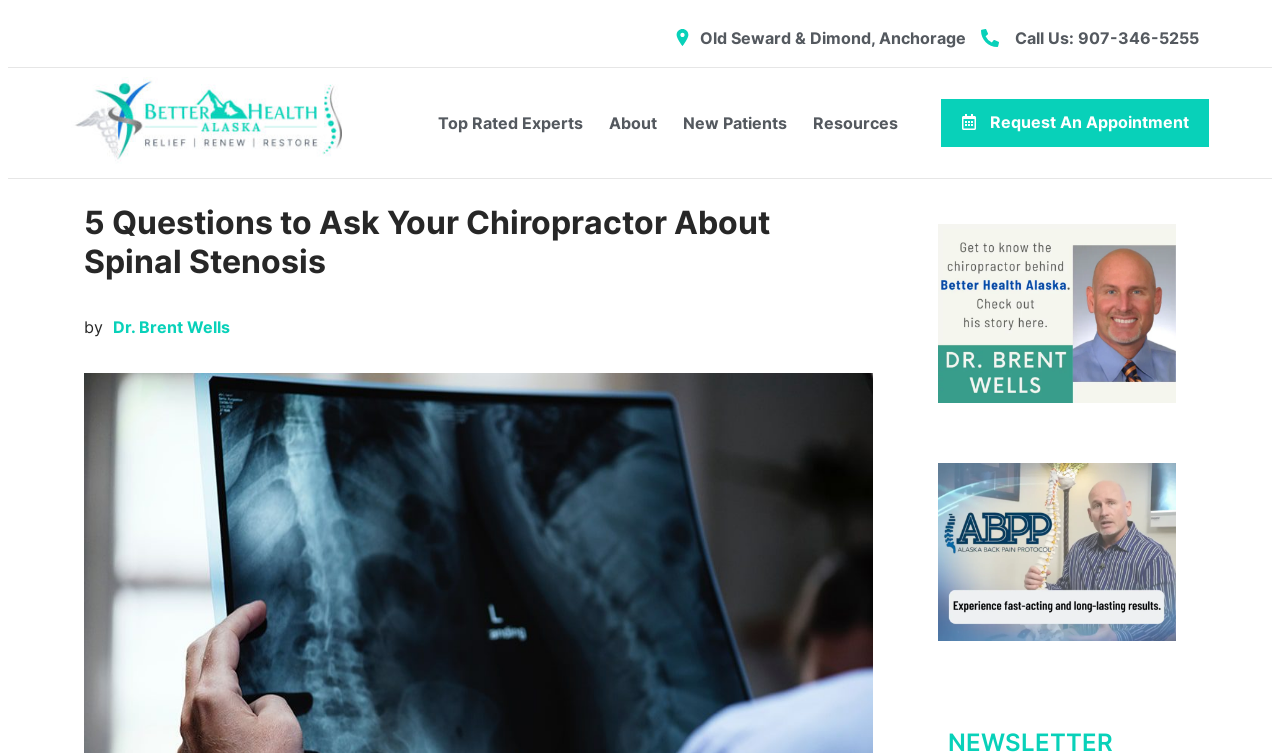Answer the question in a single word or phrase:
What is the phone number to call?

907-346-5255